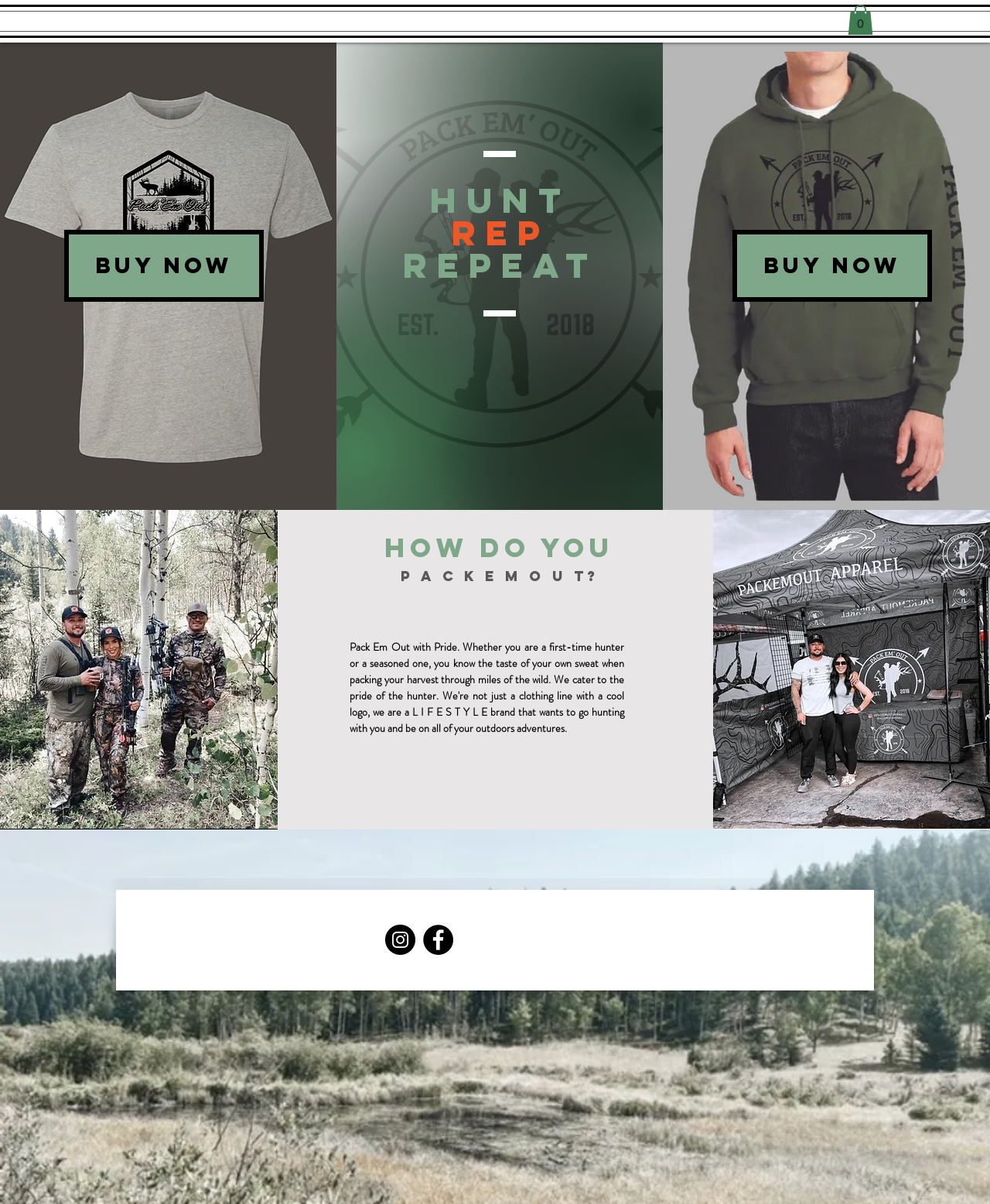Identify the coordinates of the bounding box for the element that must be clicked to accomplish the instruction: "Enter email address".

[0.219, 0.917, 0.602, 0.946]